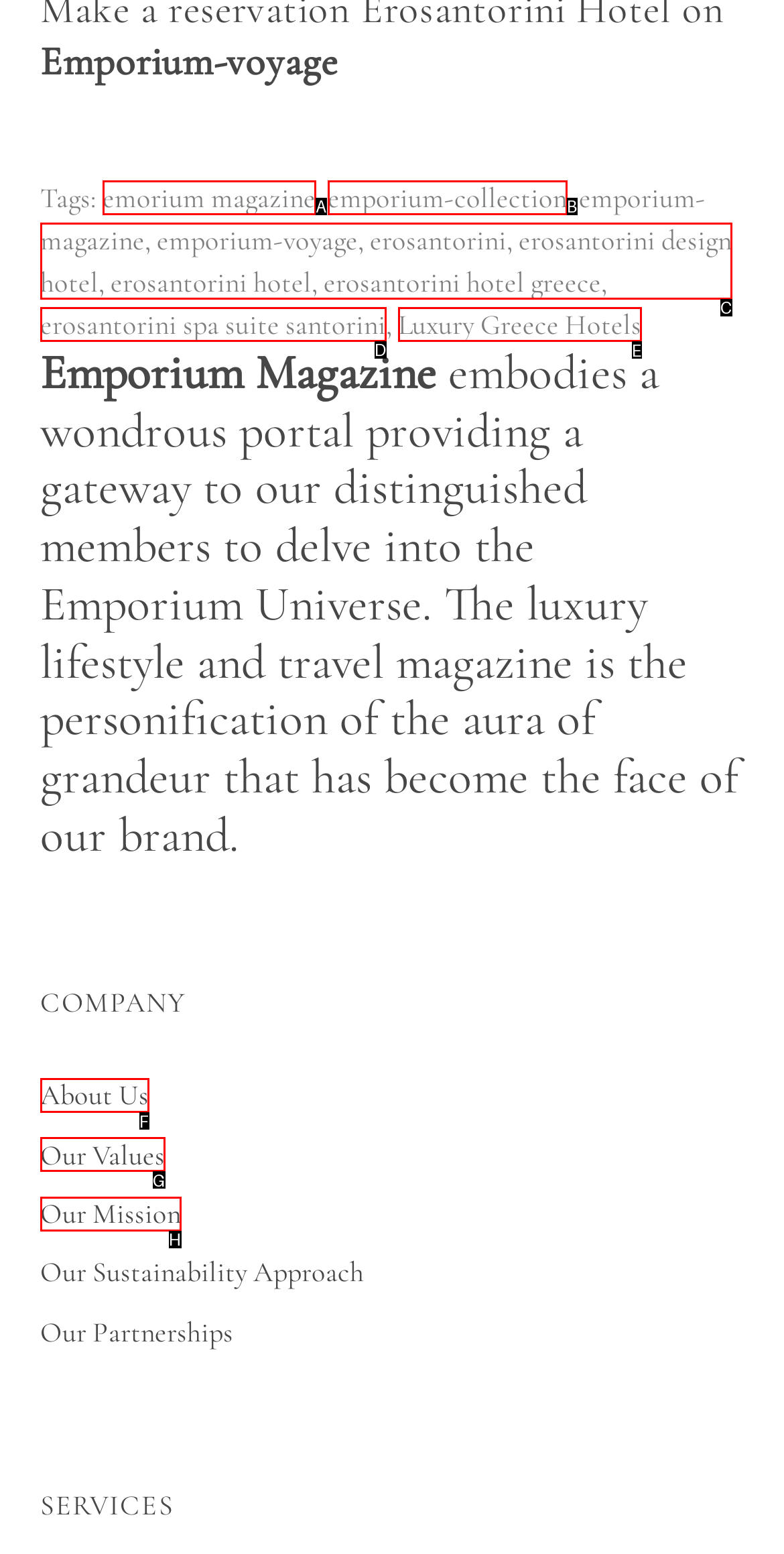For the instruction: explore luxury Greece hotels, which HTML element should be clicked?
Respond with the letter of the appropriate option from the choices given.

E